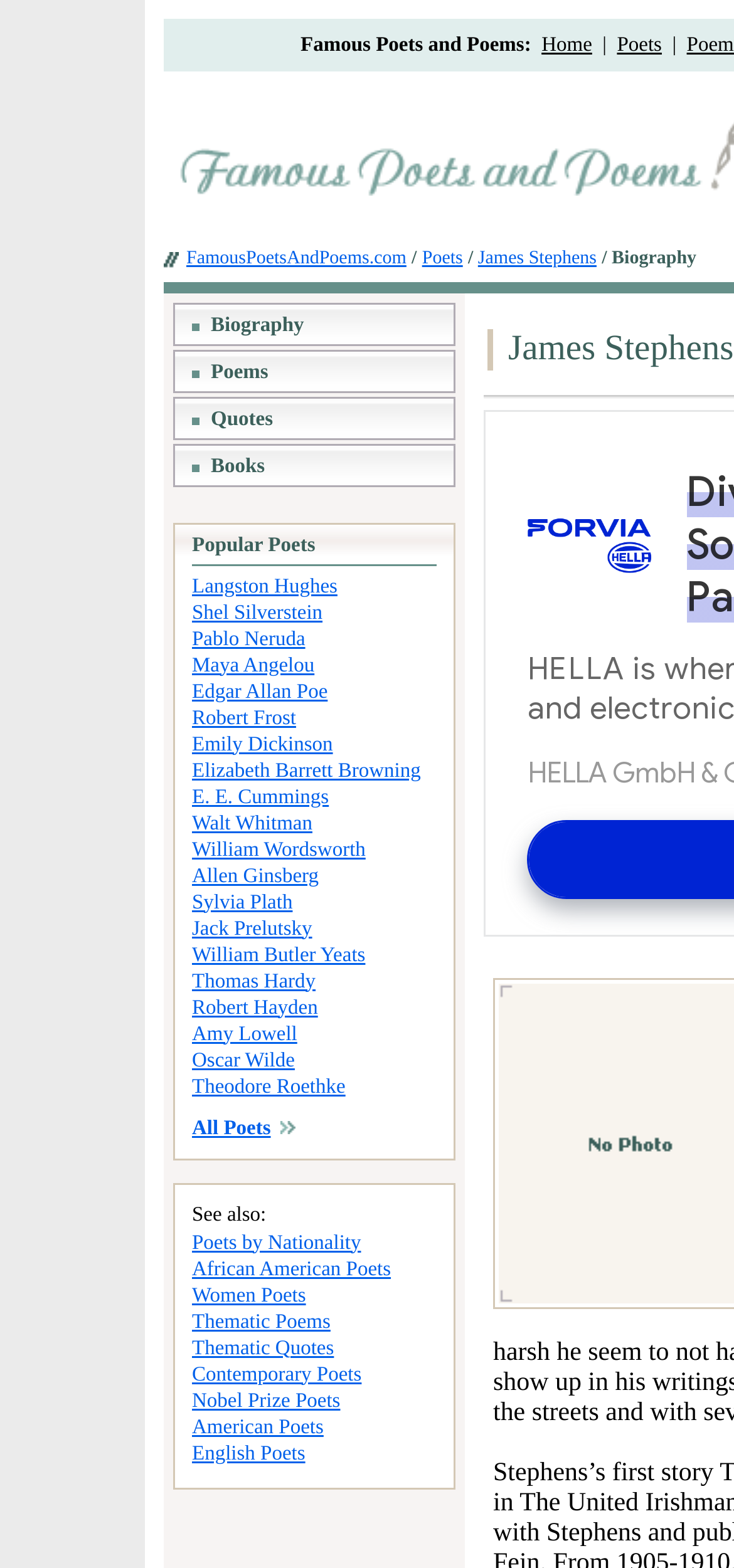Please identify the bounding box coordinates of the clickable area that will allow you to execute the instruction: "View James Stephens' biography".

[0.651, 0.158, 0.813, 0.172]